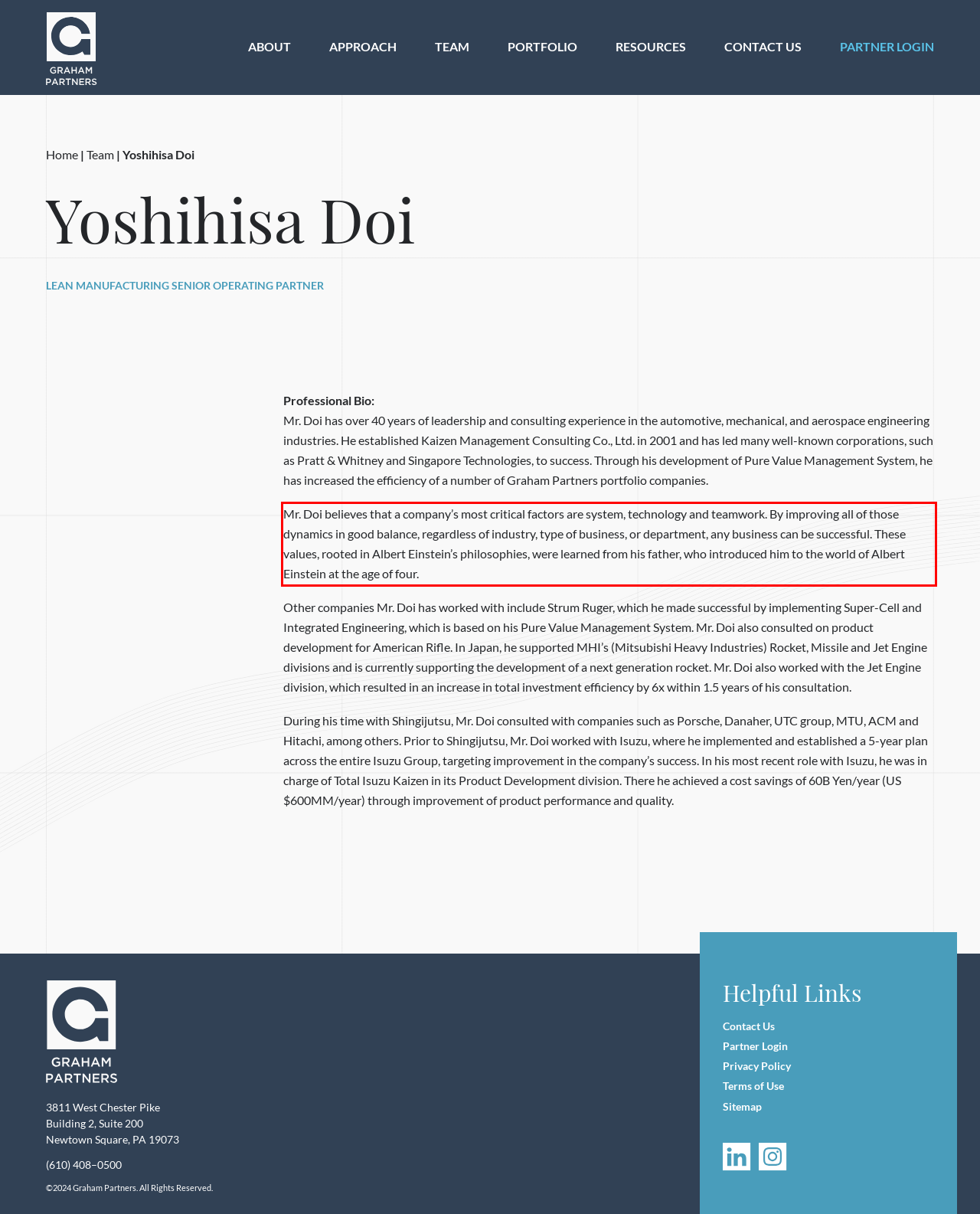Please identify and extract the text from the UI element that is surrounded by a red bounding box in the provided webpage screenshot.

Mr. Doi believes that a company’s most critical factors are system, technology and teamwork. By improving all of those dynamics in good balance, regardless of industry, type of business, or department, any business can be successful. These values, rooted in Albert Einstein’s philosophies, were learned from his father, who introduced him to the world of Albert Einstein at the age of four.